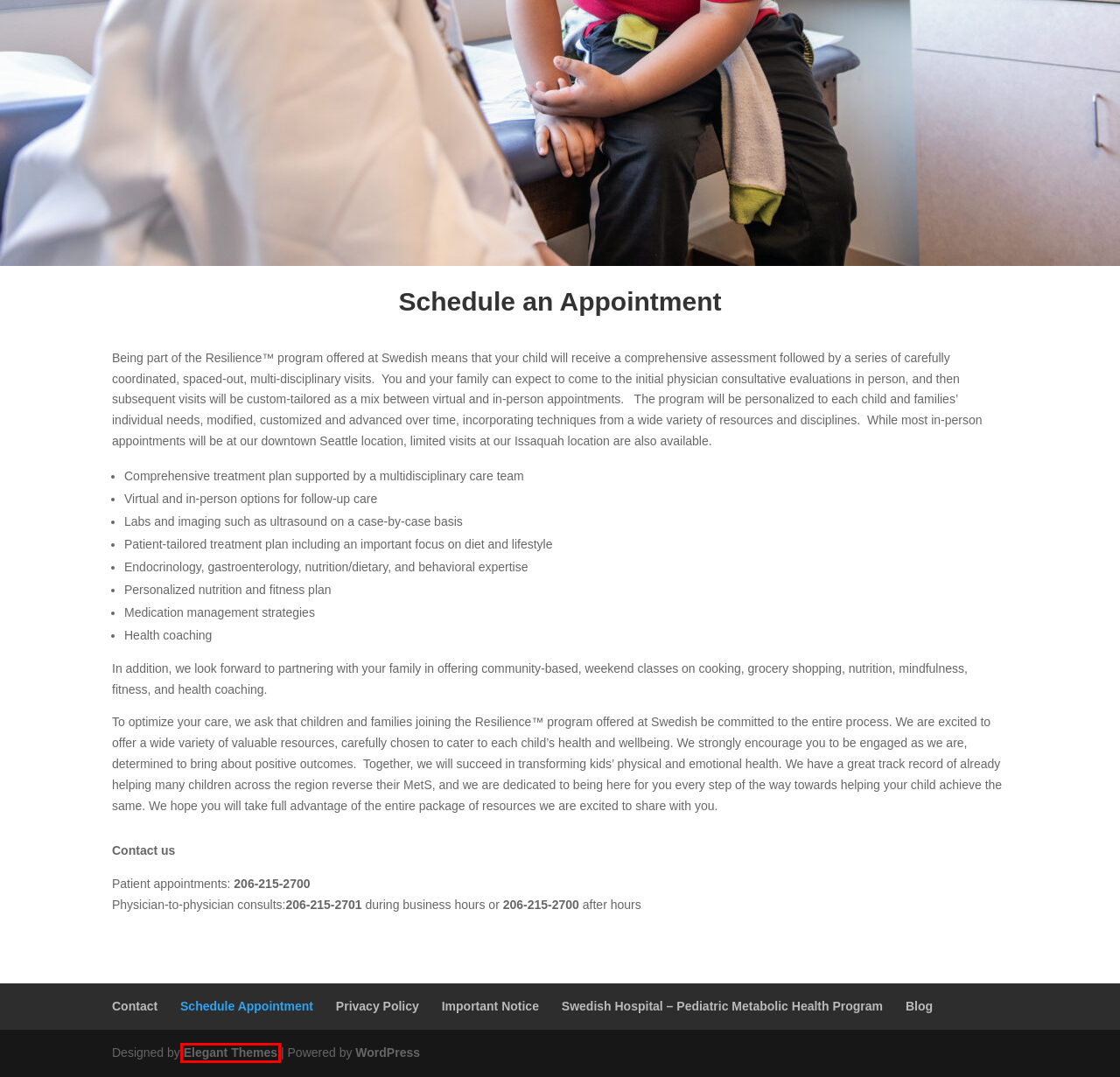Examine the screenshot of the webpage, which includes a red bounding box around an element. Choose the best matching webpage description for the page that will be displayed after clicking the element inside the red bounding box. Here are the candidates:
A. Blog - Pediatric Resilience
B. The Most Popular WordPress Themes In The World
C. Privacy Policy - Pediatric Resilience
D. Important Notice - Pediatric Resilience
E. Contact - Pediatric Resilience
F. Food - Pediatric Resilience
G. Community - Pediatric Resilience
H. Blog Tool, Publishing Platform, and CMS – WordPress.org

B